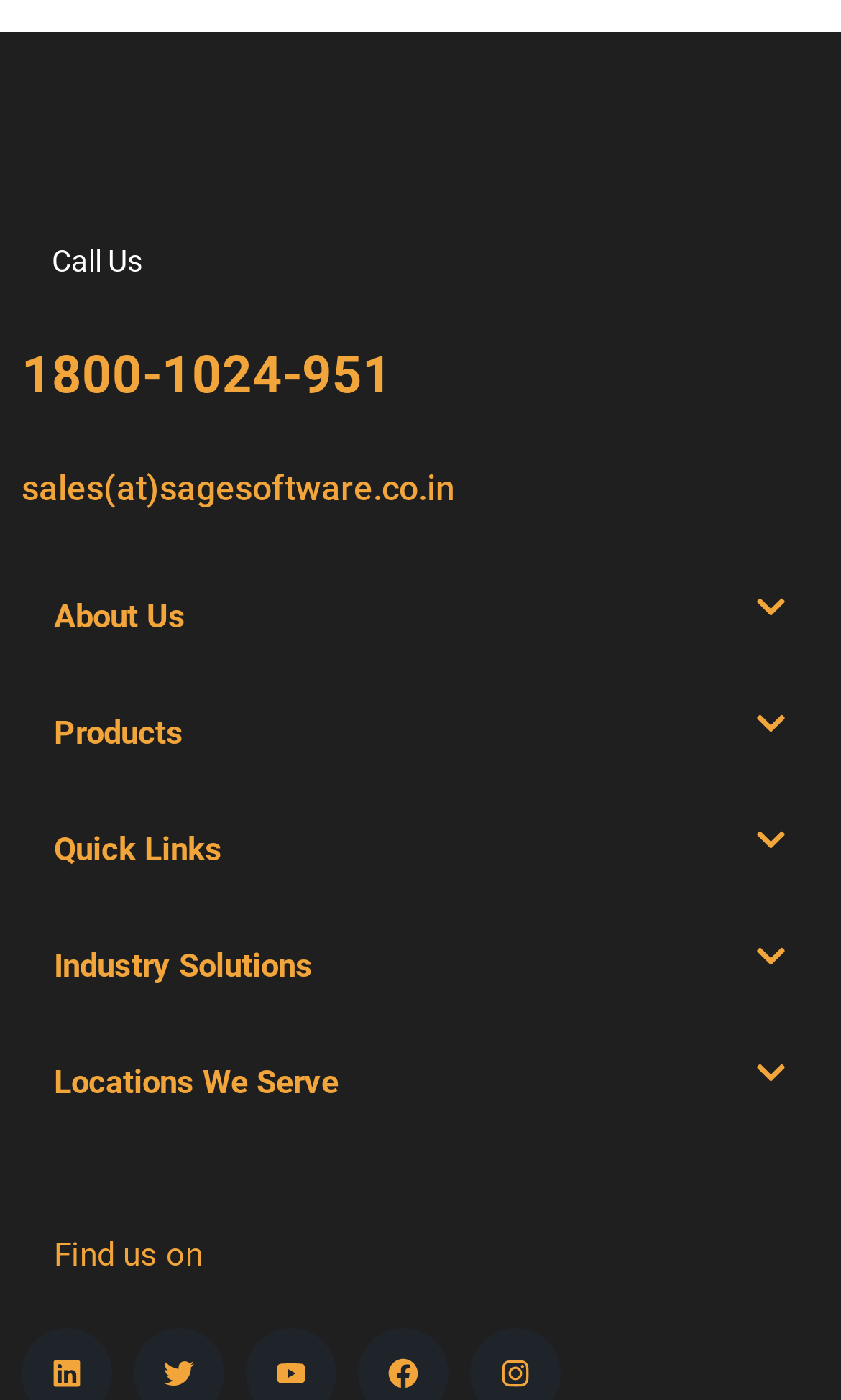What is the email address?
Please provide a single word or phrase as the answer based on the screenshot.

sales(at)sagesoftware.co.in